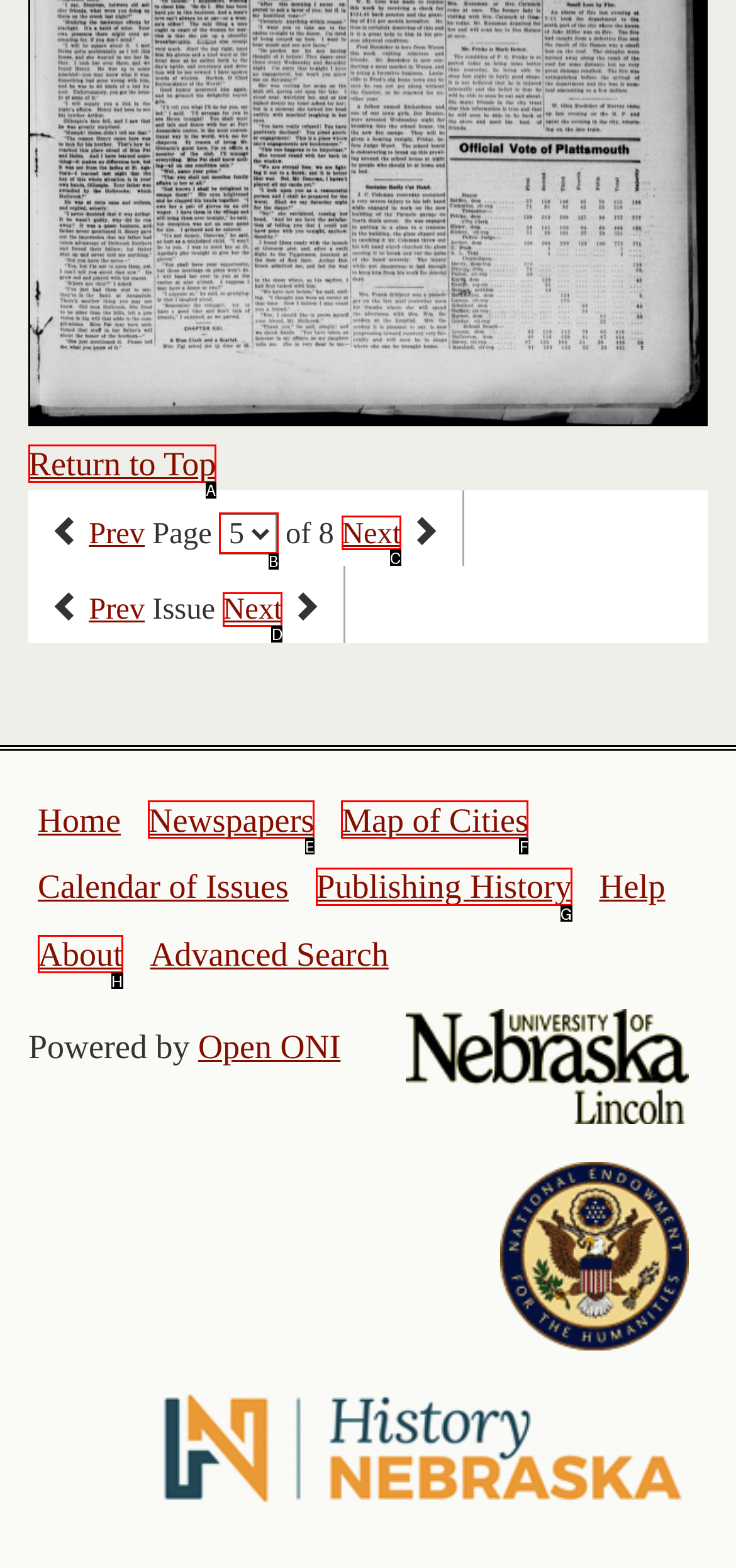Select the appropriate HTML element that needs to be clicked to finish the task: select an option from the combobox
Reply with the letter of the chosen option.

B